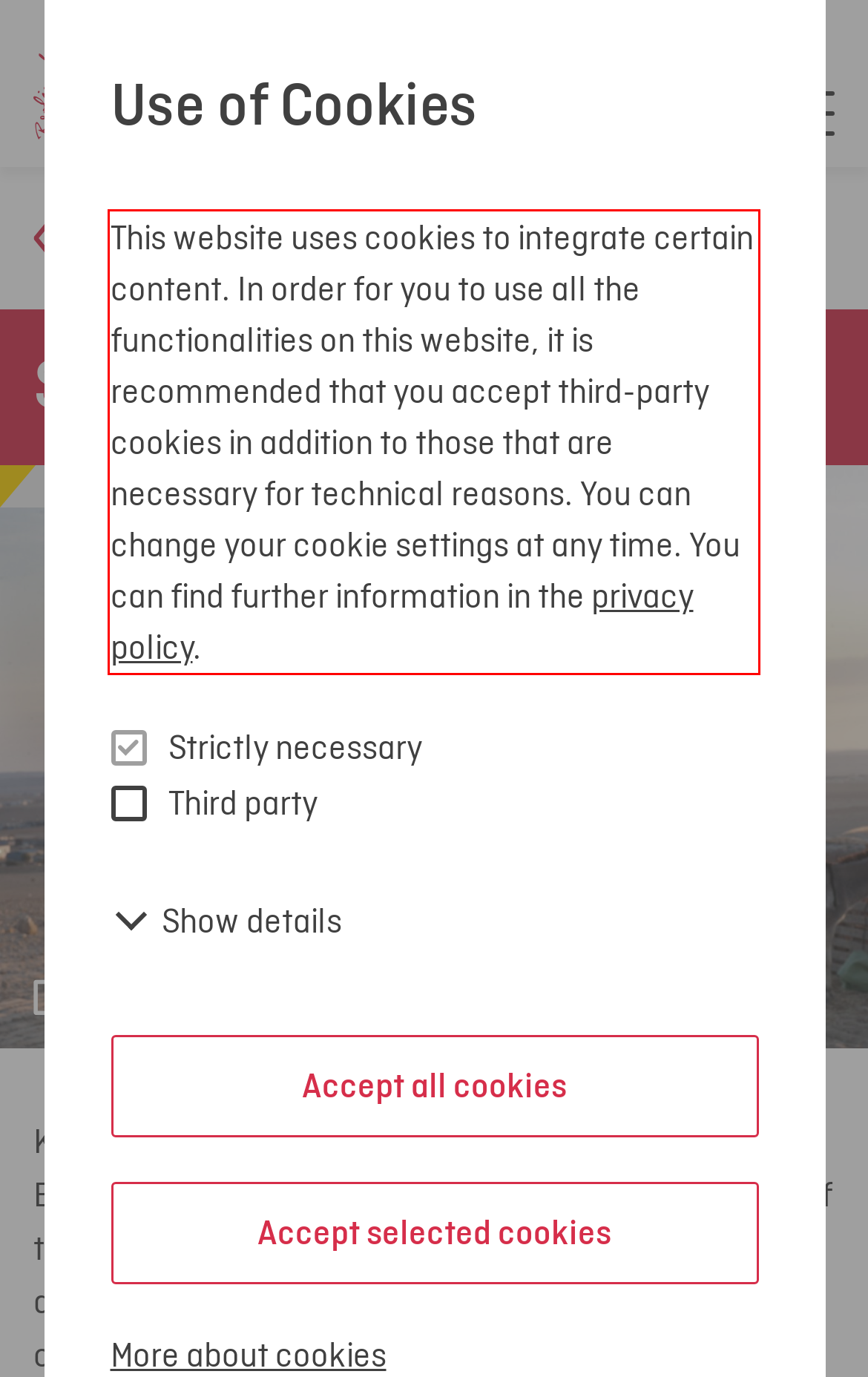There is a UI element on the webpage screenshot marked by a red bounding box. Extract and generate the text content from within this red box.

This website uses cookies to integrate certain content. In order for you to use all the functionalities on this website, it is recommended that you accept third-party cookies in addition to those that are necessary for technical reasons. You can change your cookie settings at any time. You can find further information in the privacy policy.